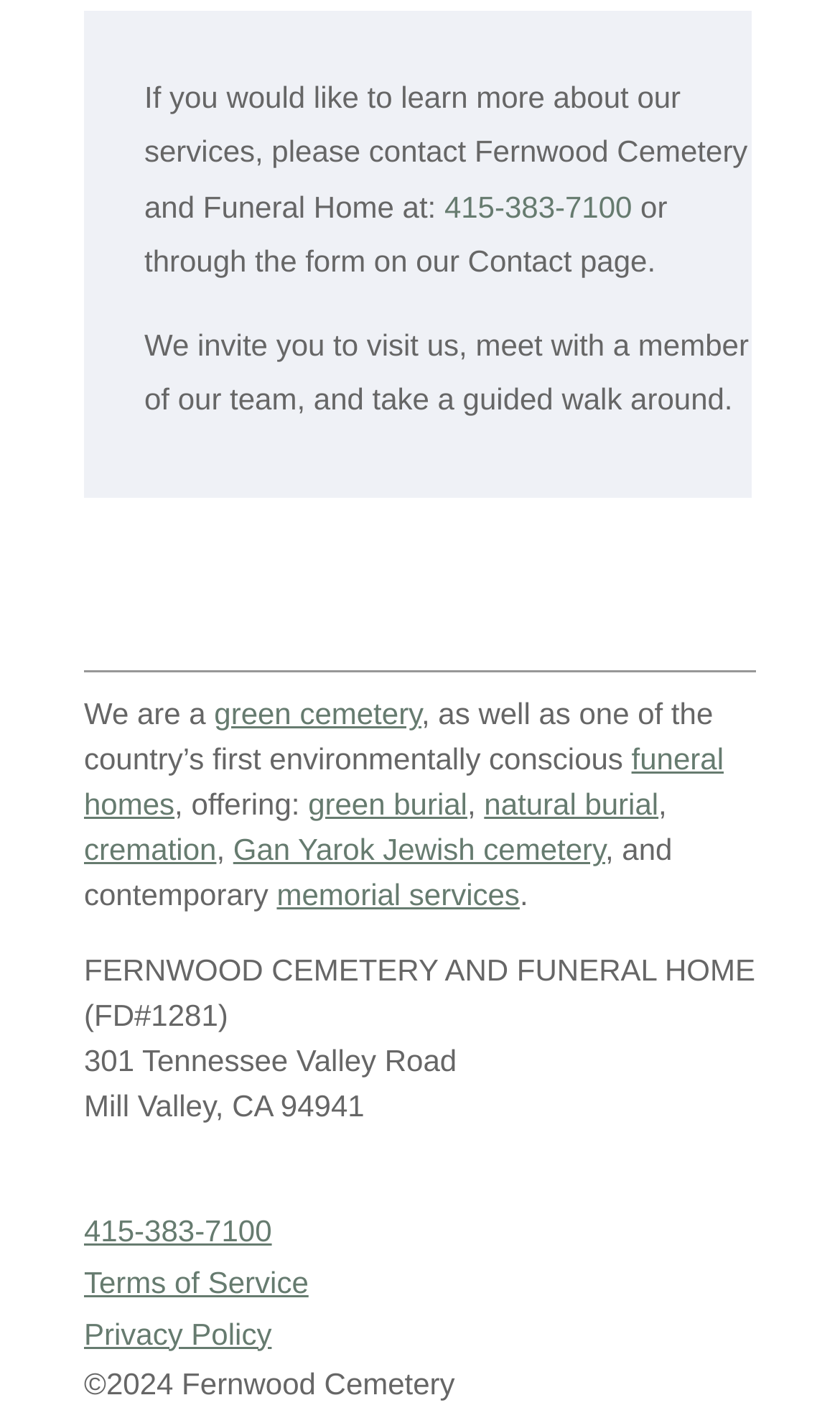With reference to the image, please provide a detailed answer to the following question: What type of cemetery is Fernwood Cemetery?

The type of cemetery can be inferred from the text 'We are a green cemetery, as well as one of the country’s first environmentally conscious funeral homes'.